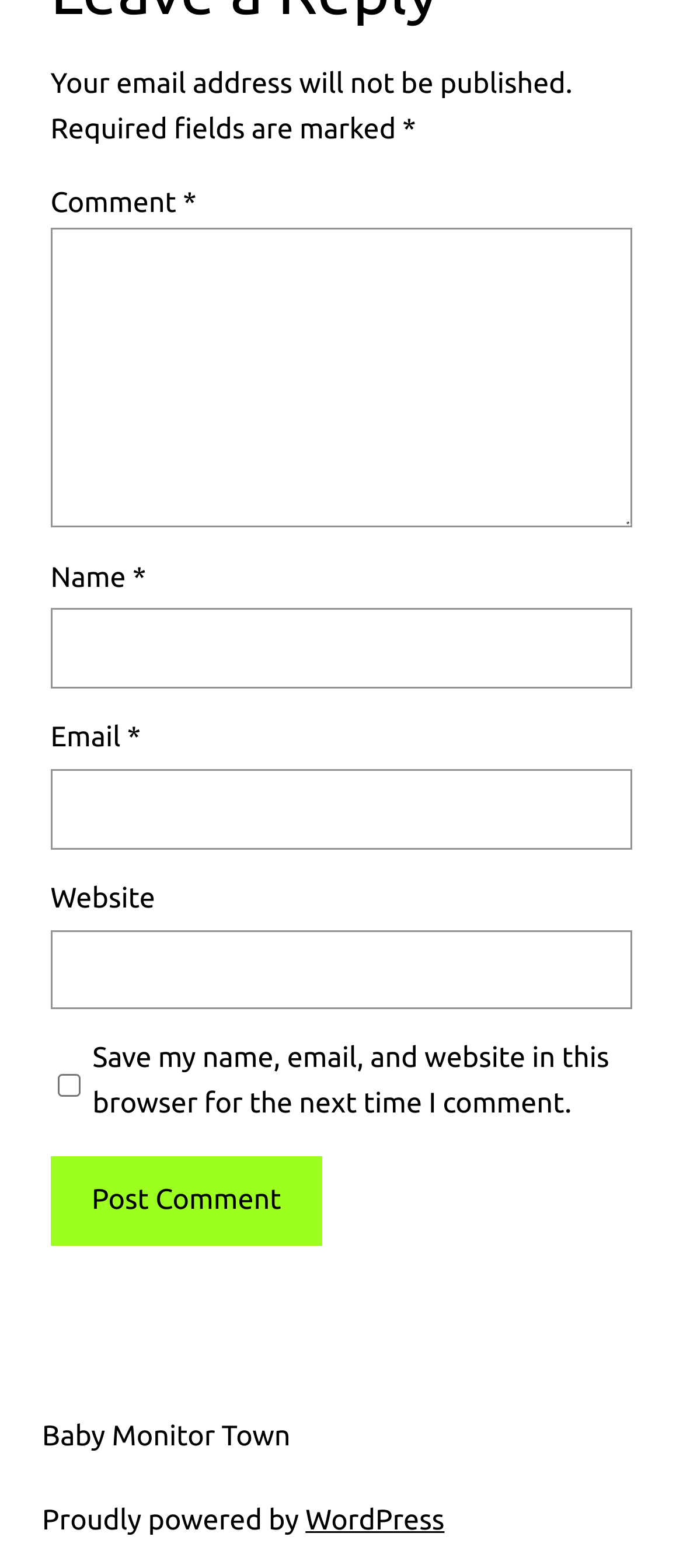What is the purpose of the checkbox?
Analyze the image and provide a thorough answer to the question.

The checkbox is located below the comment form and is labeled 'Save my name, email, and website in this browser for the next time I comment.' This suggests that its purpose is to save the user's comment information for future use.